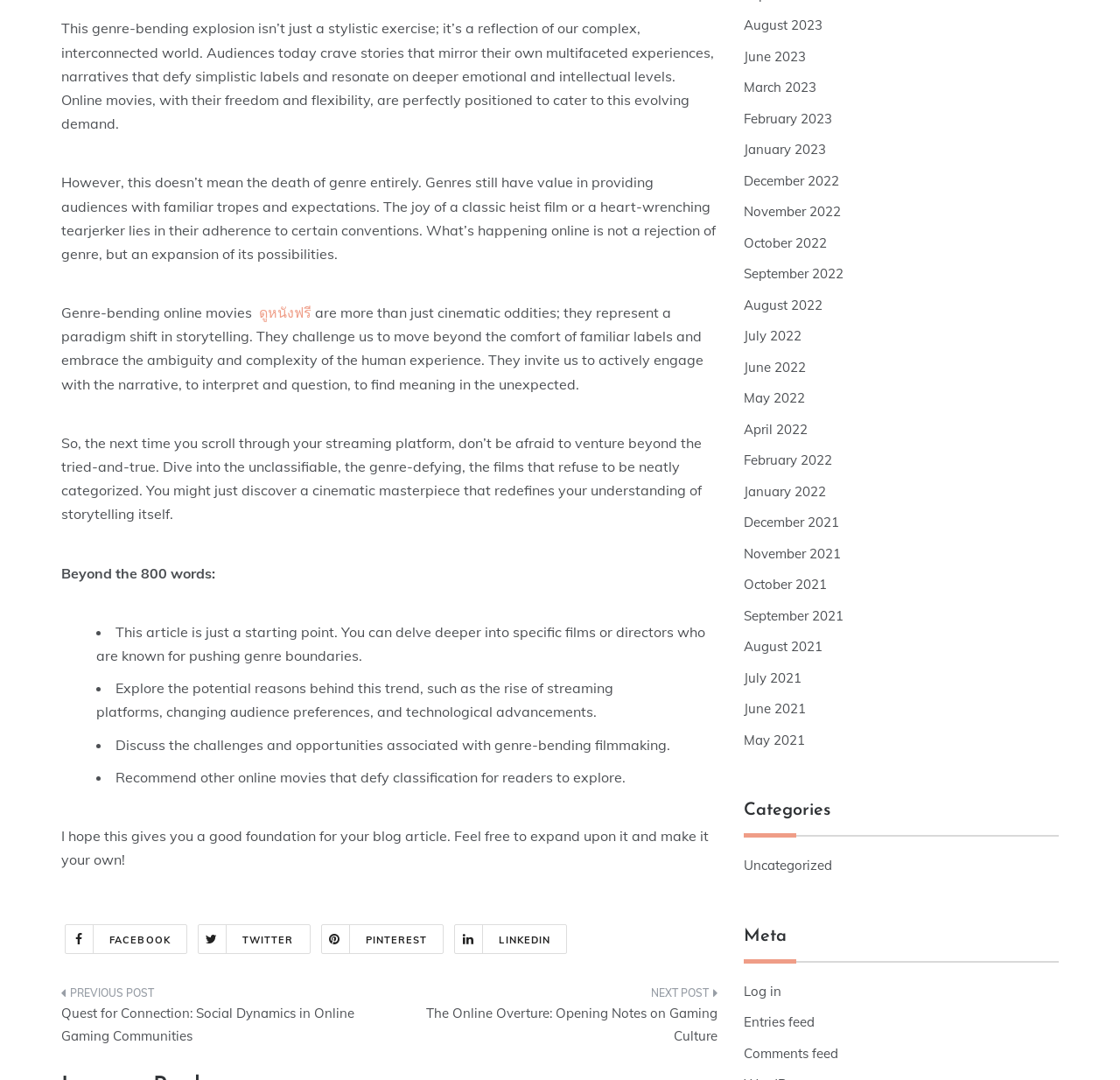Specify the bounding box coordinates for the region that must be clicked to perform the given instruction: "Click on the 'ดูหนังฟรี' link".

[0.231, 0.281, 0.278, 0.297]